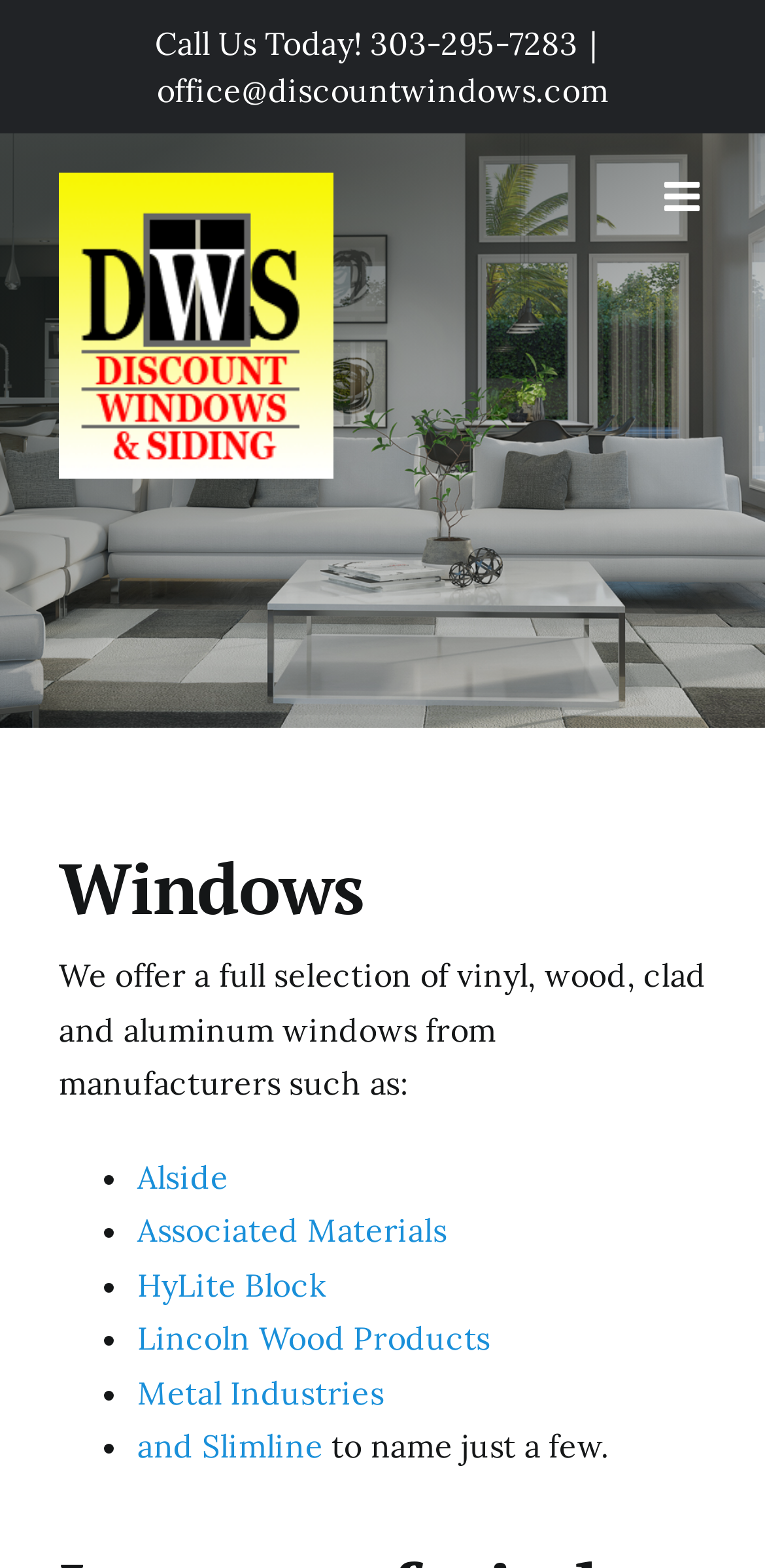Using the description: "office@discountwindows.com", determine the UI element's bounding box coordinates. Ensure the coordinates are in the format of four float numbers between 0 and 1, i.e., [left, top, right, bottom].

[0.205, 0.045, 0.795, 0.07]